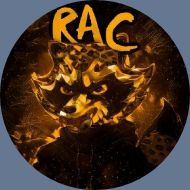Paint a vivid picture with your words by describing the image in detail.

The image features an artistic representation of a raccoon character, prominently displaying the letters "RAC" in a bold, stylized font at the top. The character itself, adorned with an intricately designed fur pattern and fierce expression, is set against a dramatic background that enhances the overall visual impact. The color scheme revolves around warm tones of orange and gold, reminiscent of glowing embers, which emphasize the raccoon's features and create a lively energy. This image serves as a captivating emblem or logo, likely associated with the name "Racøøn," reflecting themes of creativity and playfulness within its design.